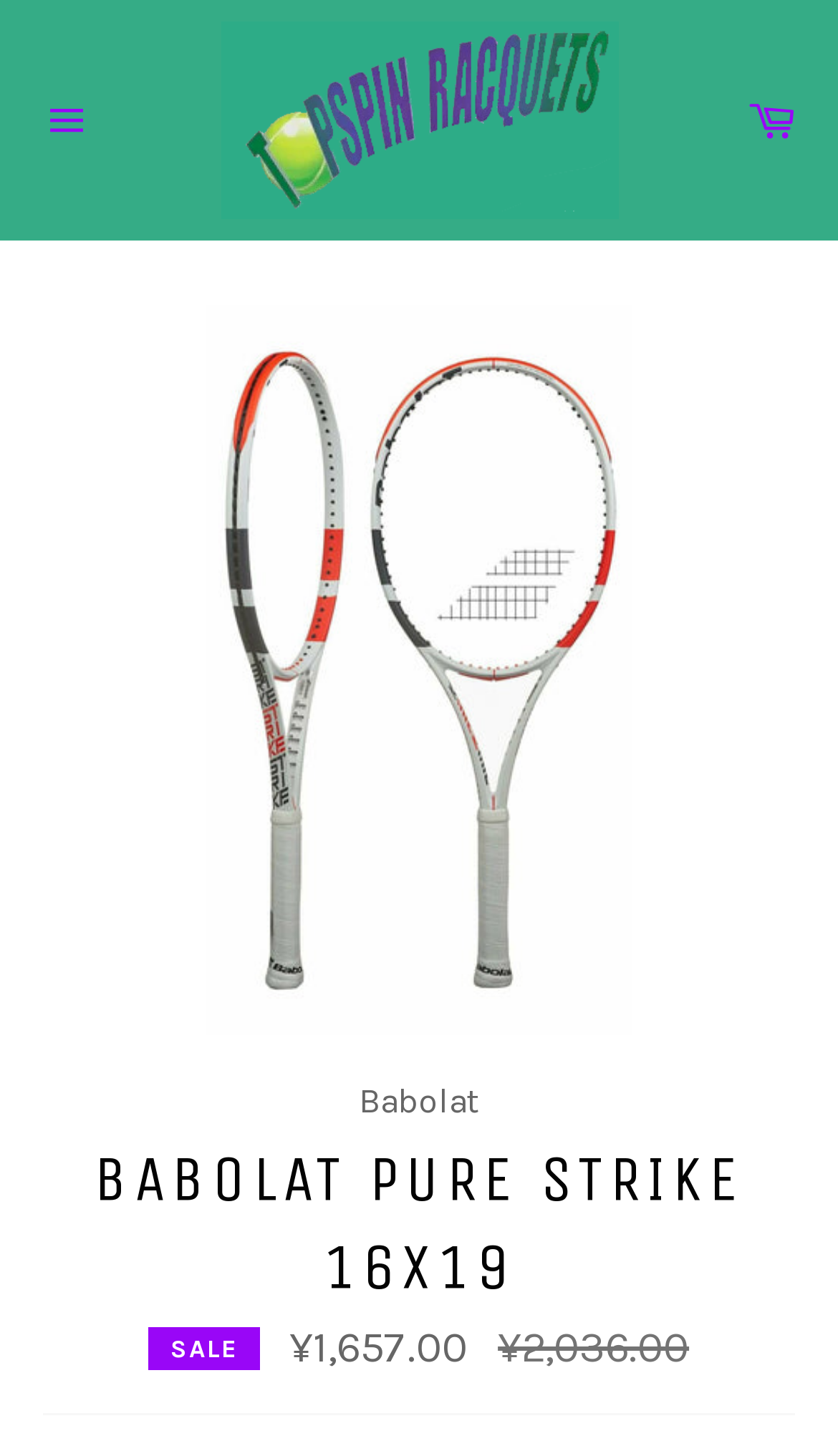Please answer the following query using a single word or phrase: 
What is the name of the racket?

Babolat Pure Strike 16x19